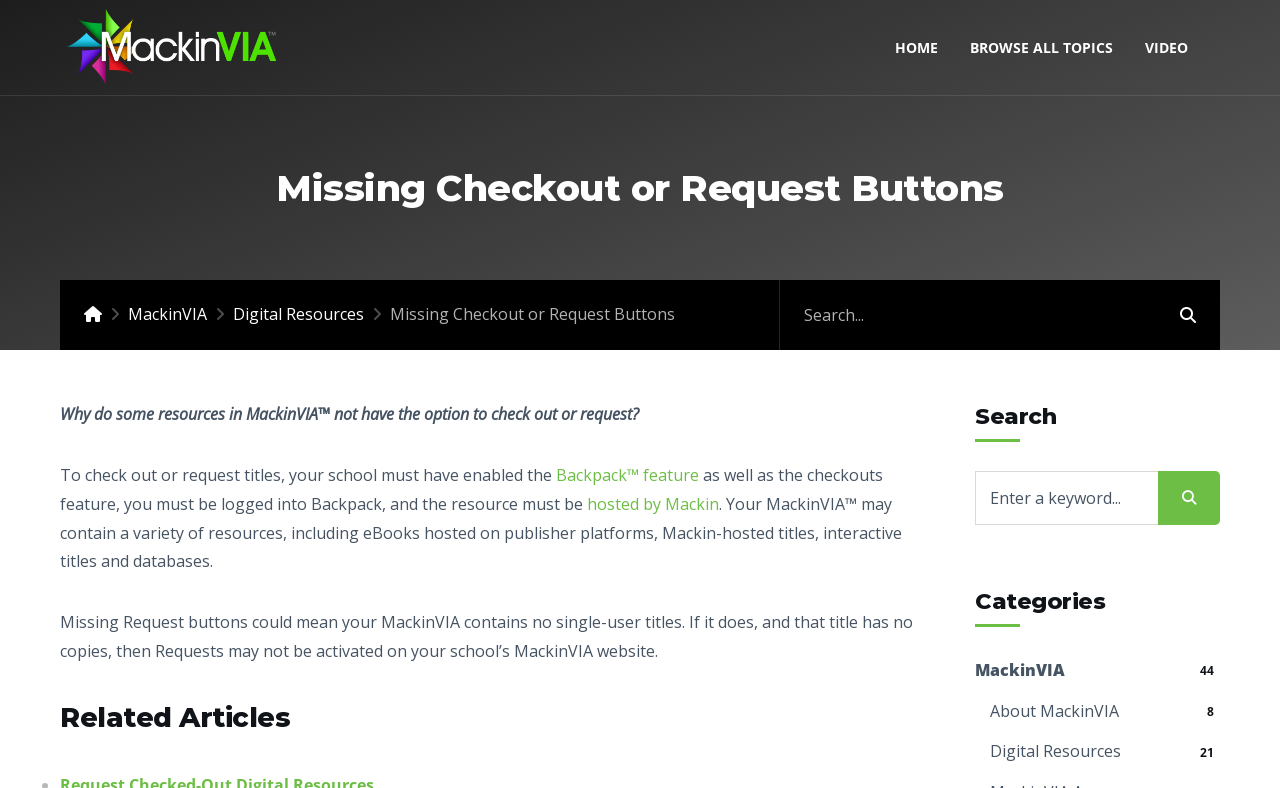Look at the image and write a detailed answer to the question: 
What type of resources may not have the option to check out or request?

The webpage mentions that a MackinVIA may contain a variety of resources, including eBooks hosted on publisher platforms, which may not have the option to check out or request.